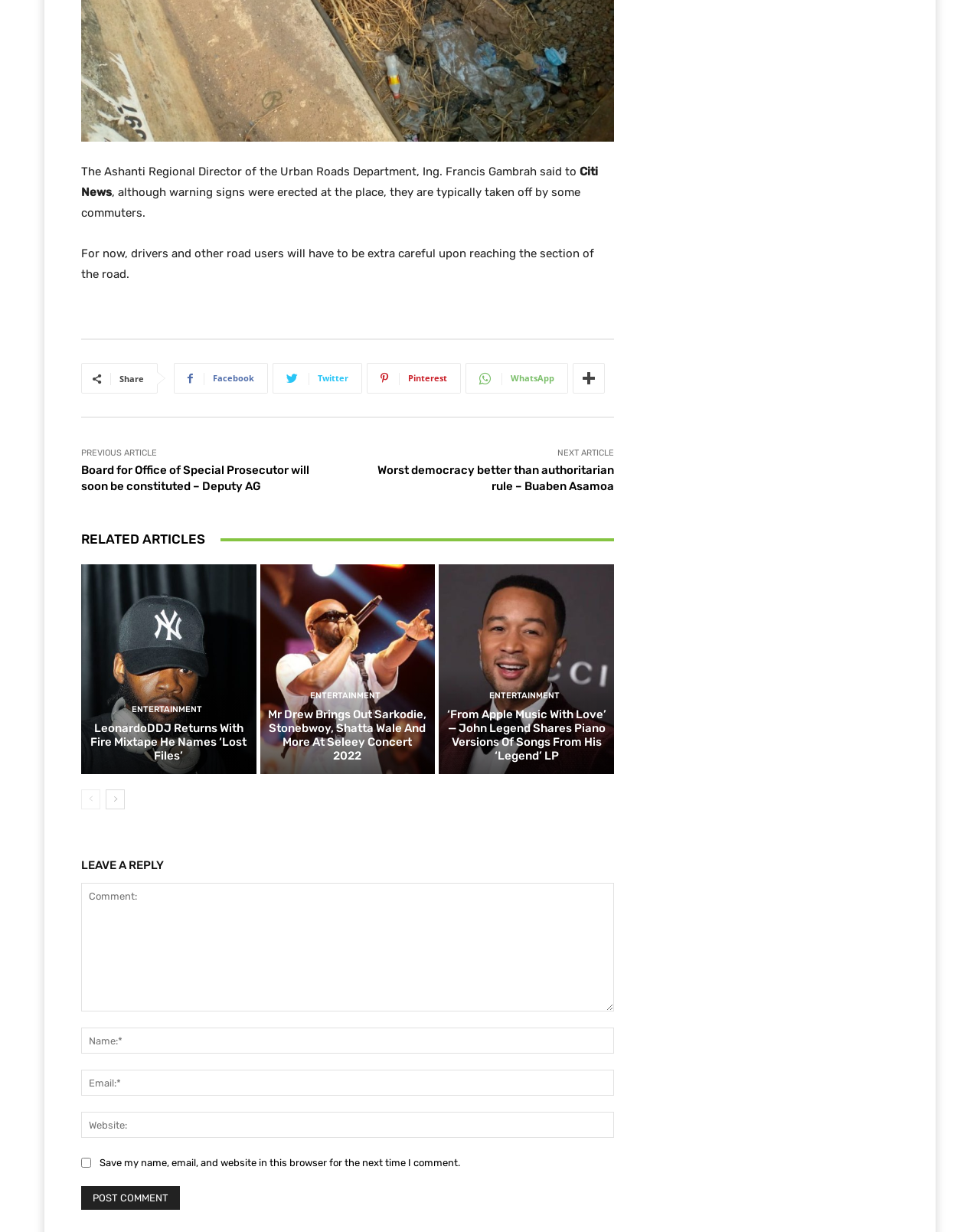What is the topic of the related article 'LeonardoDDJ Returns With Fire Mixtape He Names ‘Lost Files’'?
We need a detailed and exhaustive answer to the question. Please elaborate.

The topic of the related article can be found in the heading element that precedes the link element with the text 'LeonardoDDJ Returns With Fire Mixtape He Names ‘Lost Files’', which is 'ENTERTAINMENT'.